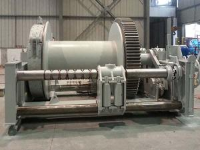What is stored on the large drum?
Answer with a single word or phrase by referring to the visual content.

Cable